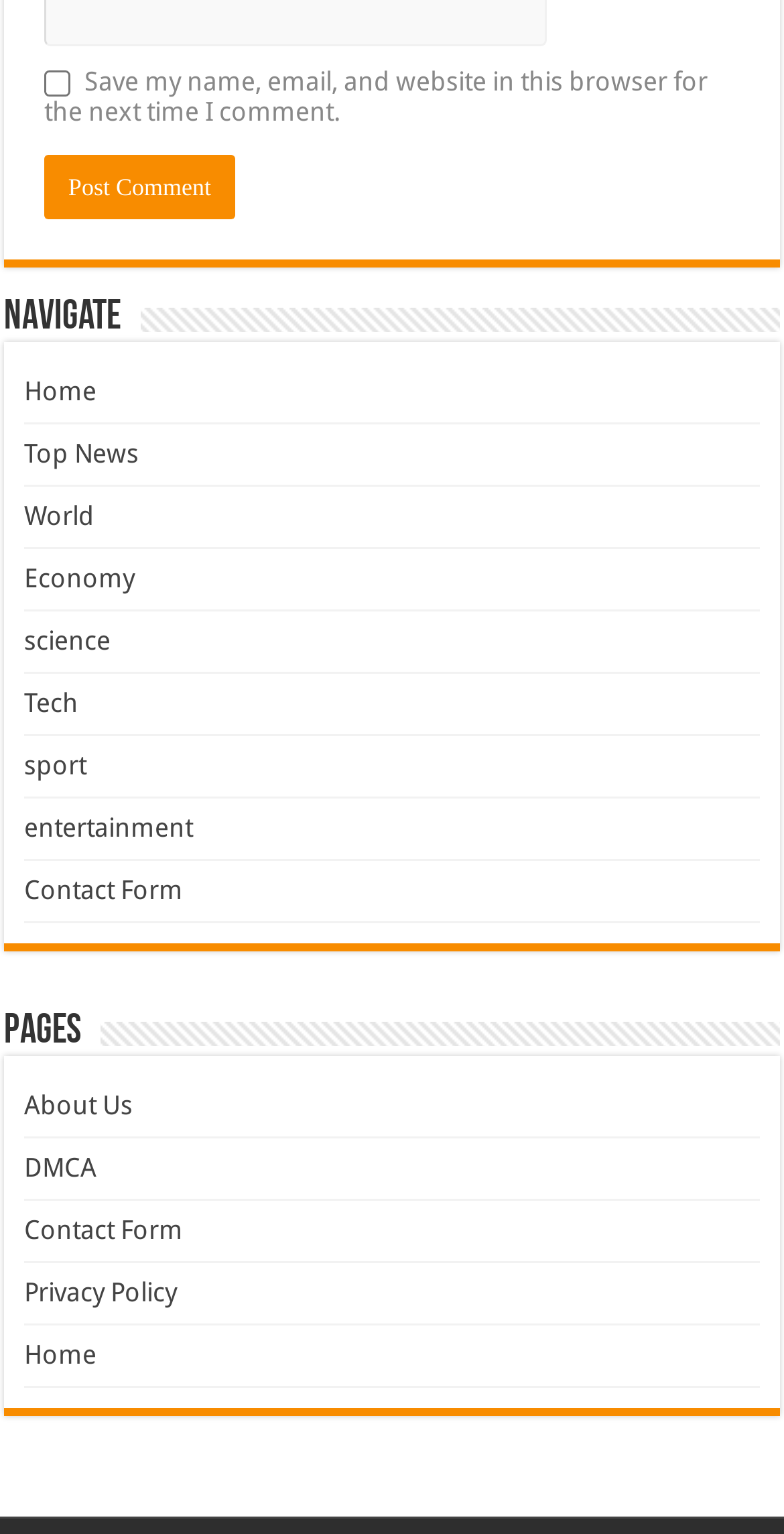Provide a one-word or brief phrase answer to the question:
What categories are available for news?

Top News, World, Economy, etc.